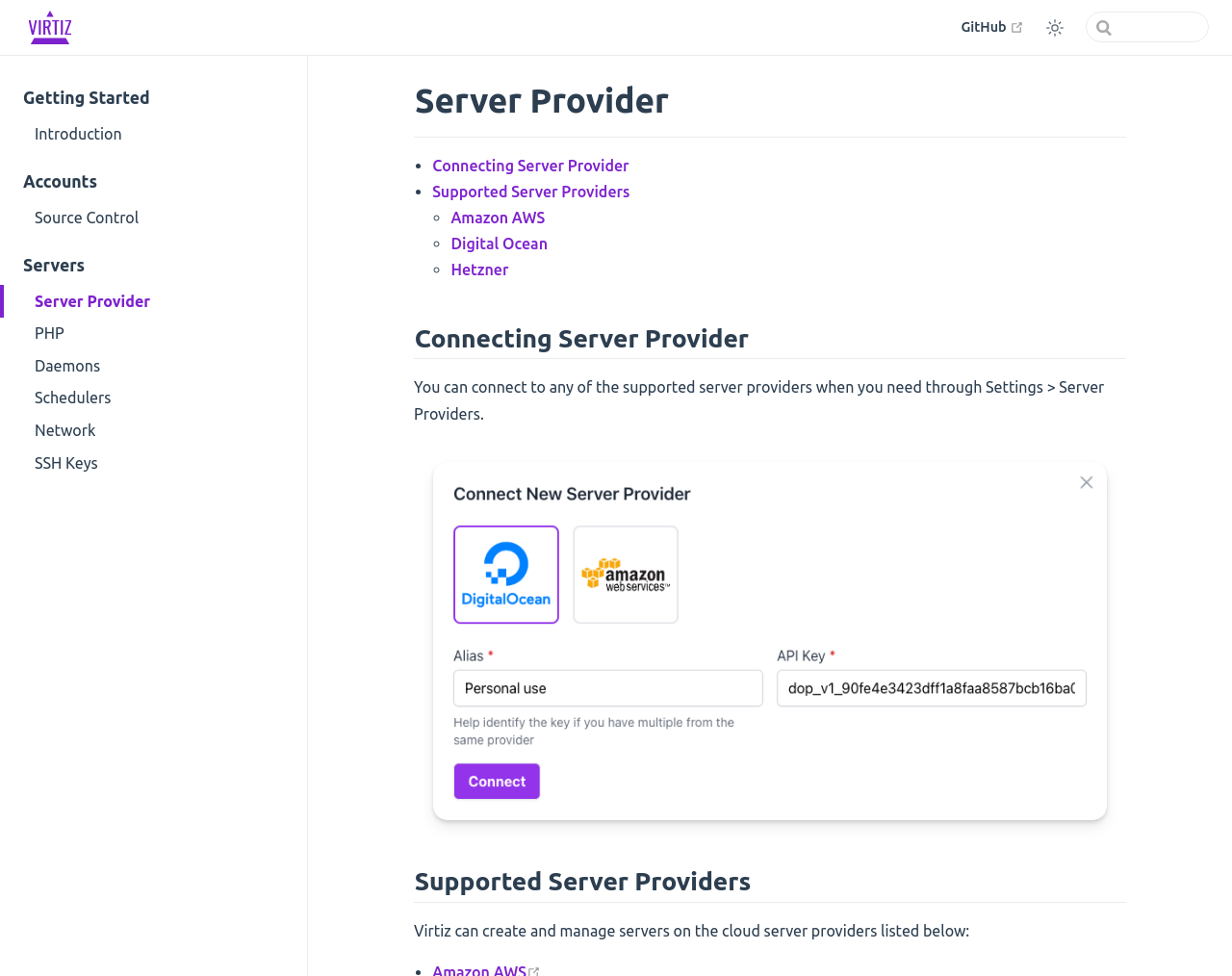What is the function of the toggle color mode button?
Please give a detailed and elaborate answer to the question.

The toggle color mode button is located in the top-right corner of the webpage, and it has an image of a toggle switch. The button's function is to toggle the color mode of the webpage, likely switching between a light and dark theme.